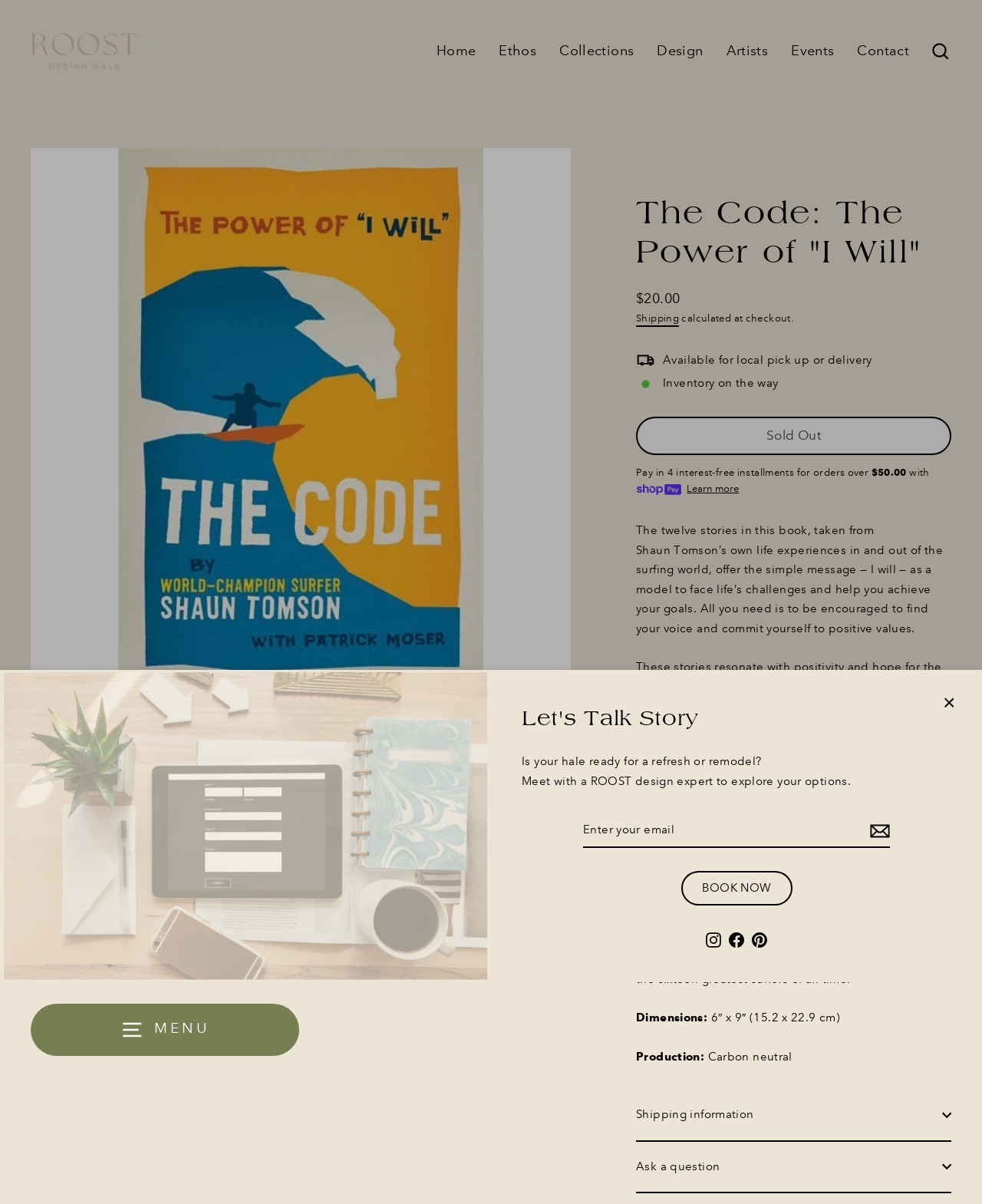Identify the bounding box coordinates of the region that needs to be clicked to carry out this instruction: "Click the 'Subscribe' button". Provide these coordinates as four float numbers ranging from 0 to 1, i.e., [left, top, right, bottom].

[0.881, 0.676, 0.906, 0.704]